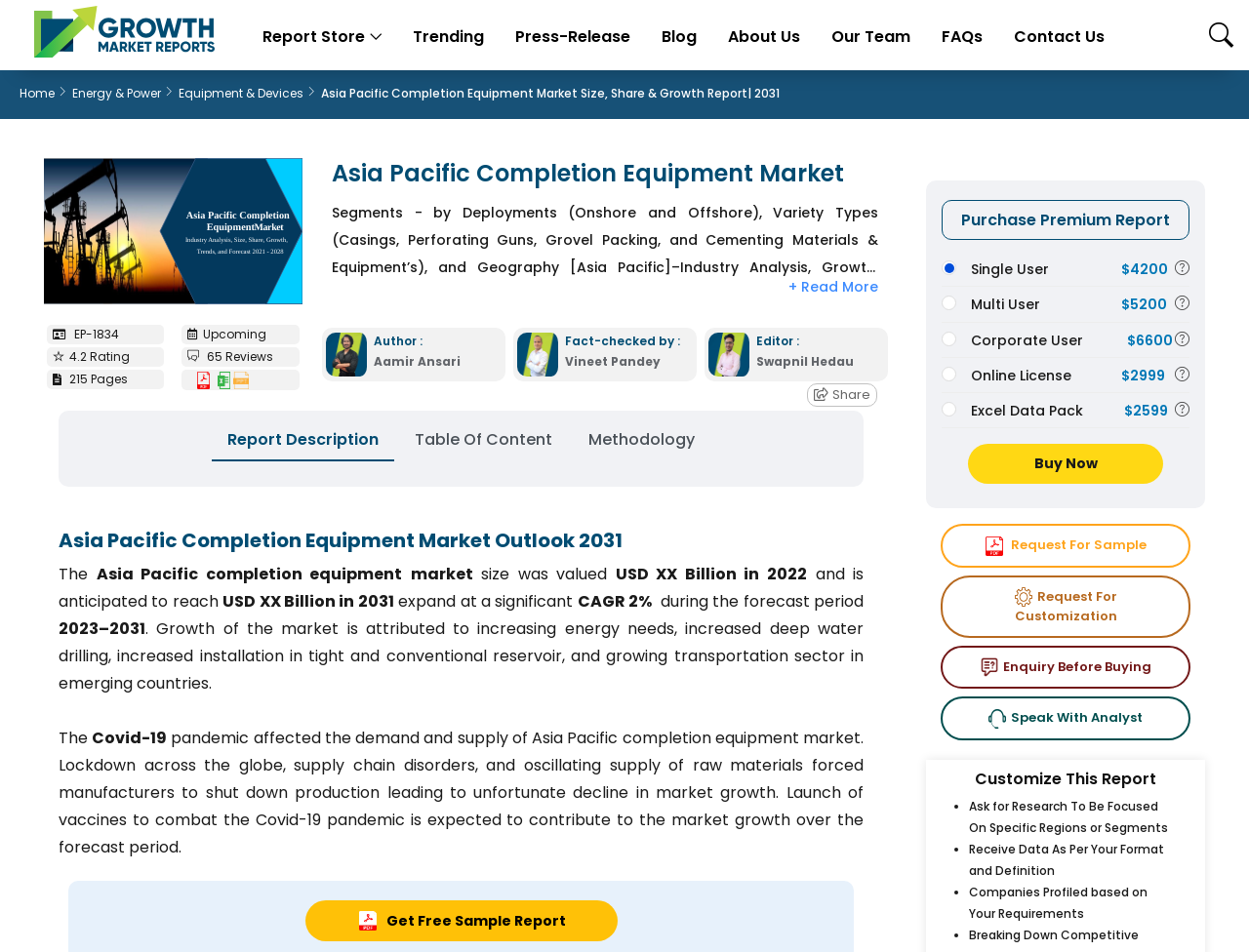Using the details in the image, give a detailed response to the question below:
What are the options for purchasing the report?

The webpage provides options for purchasing the report, which include Single User, Multi User, Corporate User, Online License, and Excel Data Pack, with their respective prices.